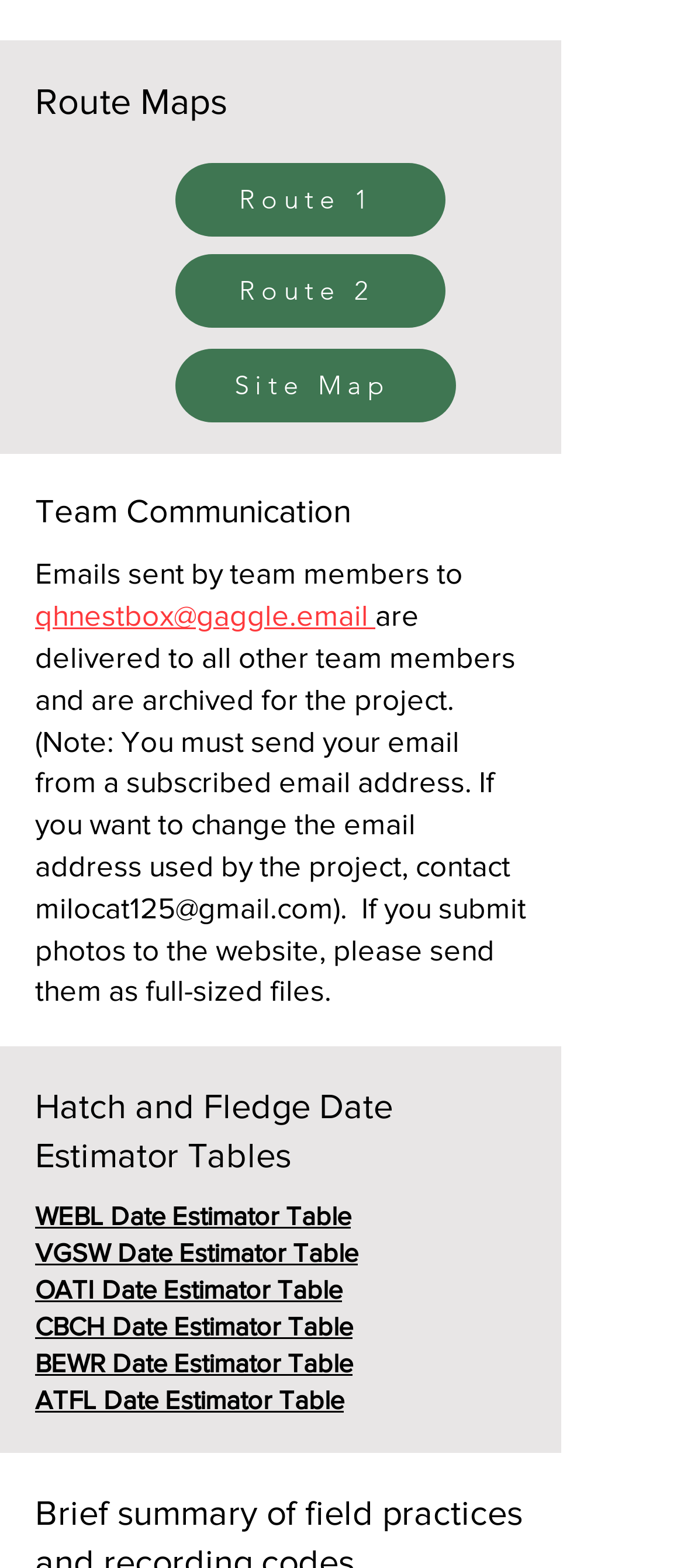Can you show the bounding box coordinates of the region to click on to complete the task described in the instruction: "Send email to qhnestbox@gaggle.email"?

[0.051, 0.381, 0.549, 0.403]